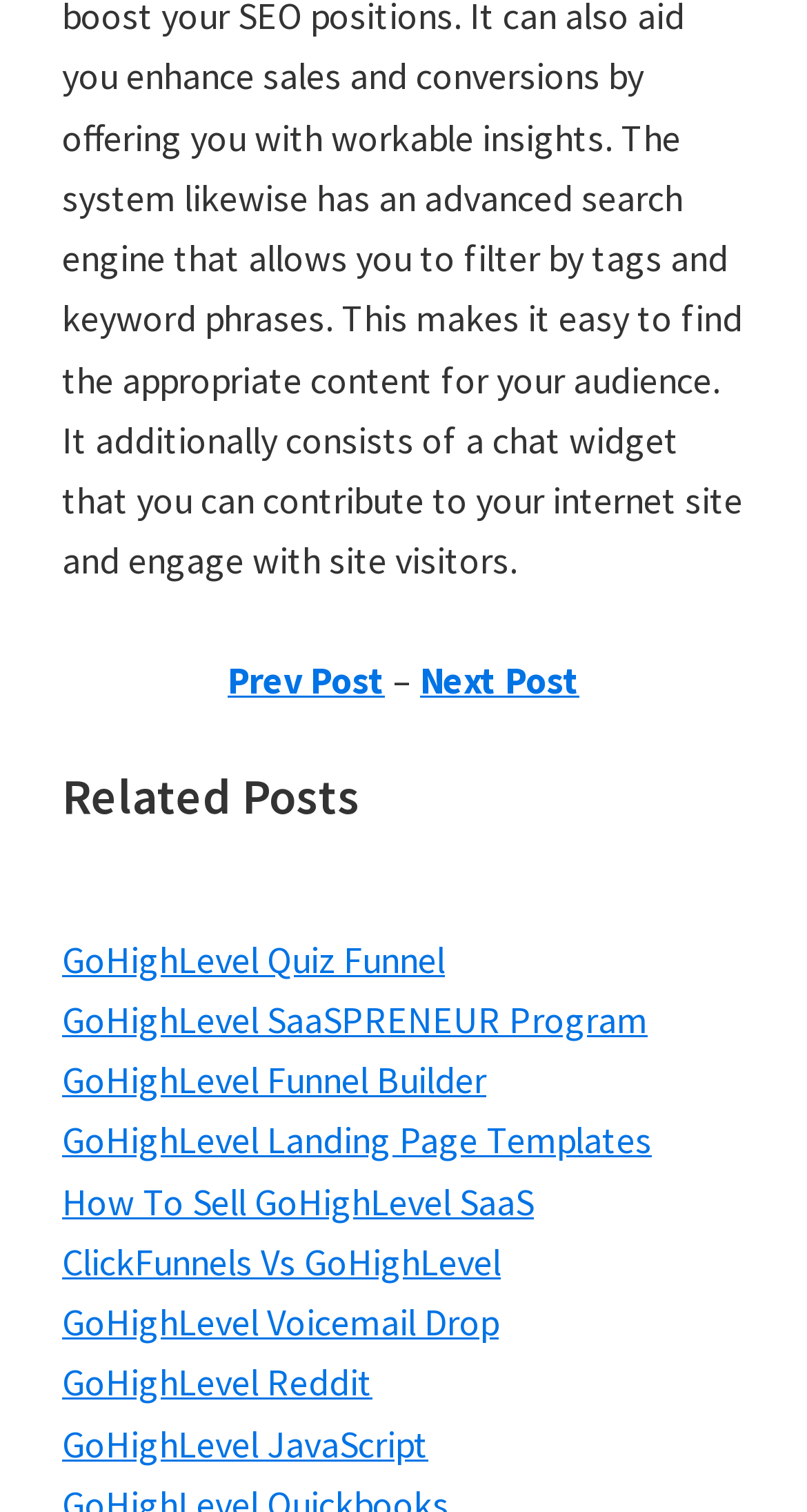Highlight the bounding box coordinates of the element you need to click to perform the following instruction: "go to previous post."

[0.282, 0.434, 0.477, 0.465]